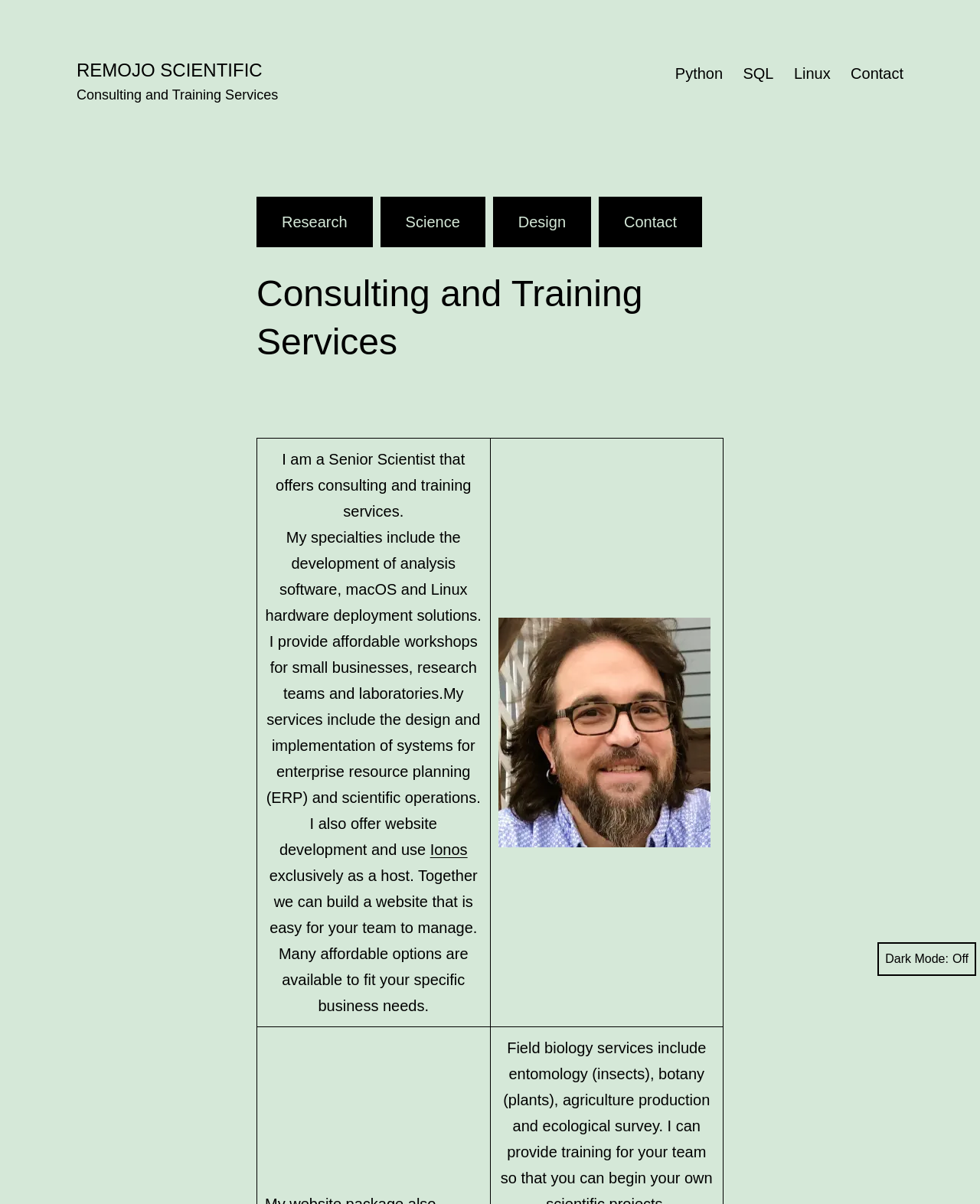Find and specify the bounding box coordinates that correspond to the clickable region for the instruction: "Visit Ionos website".

[0.439, 0.699, 0.477, 0.713]